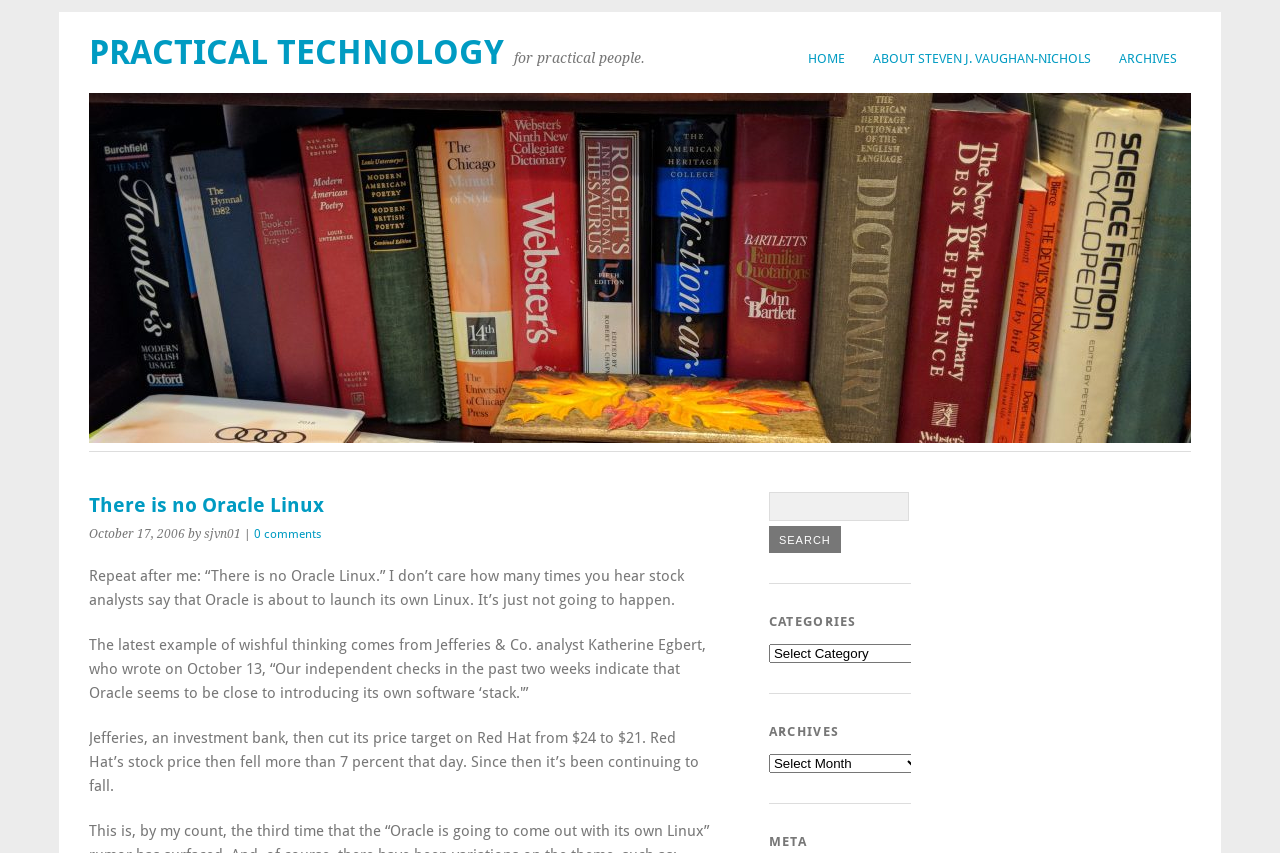Determine the bounding box coordinates of the UI element described below. Use the format (top-left x, top-left y, bottom-right x, bottom-right y) with floating point numbers between 0 and 1: 0 comments

[0.198, 0.617, 0.251, 0.634]